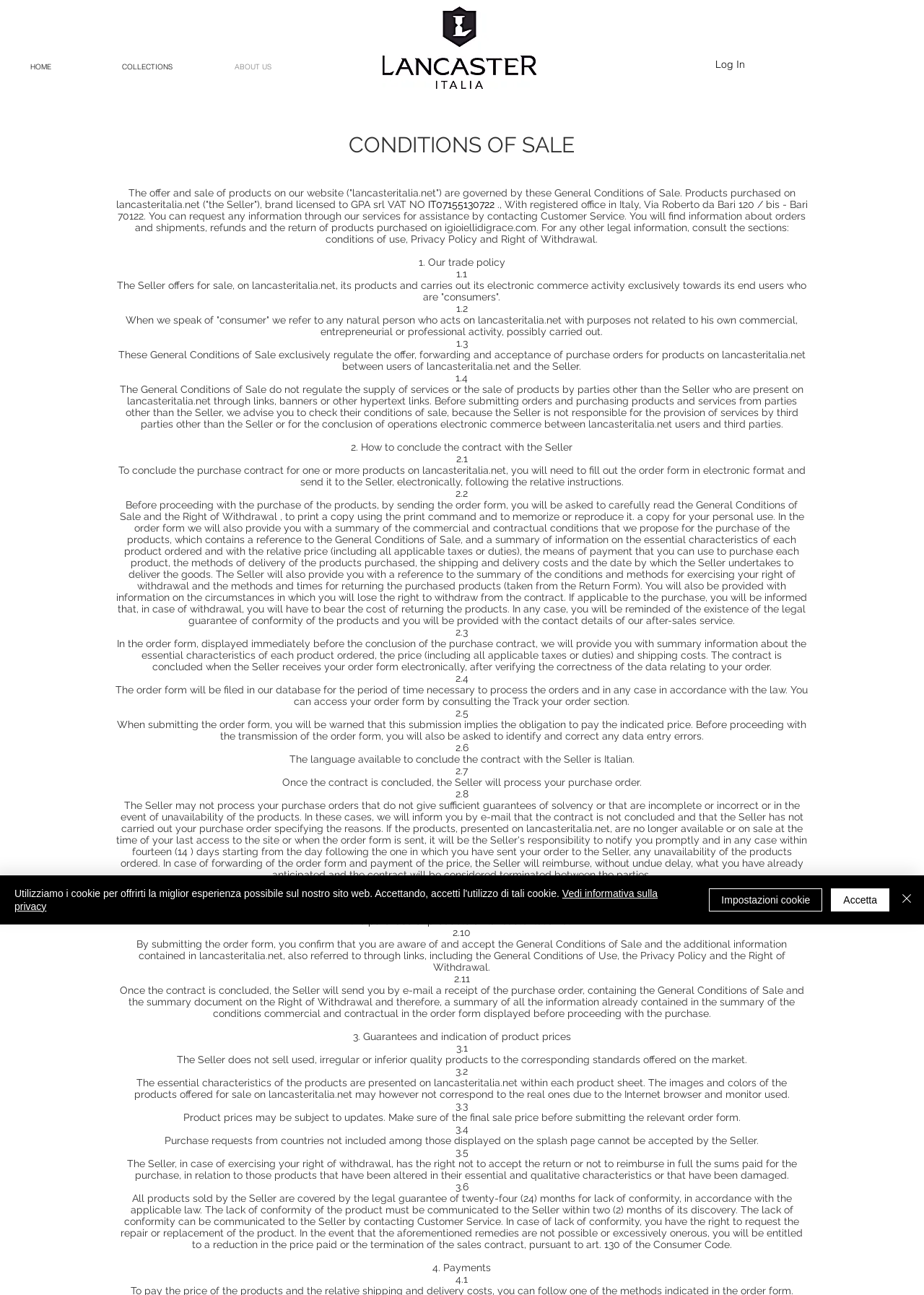Give a short answer to this question using one word or a phrase:
What is the language available to conclude the contract with the Seller?

Italian